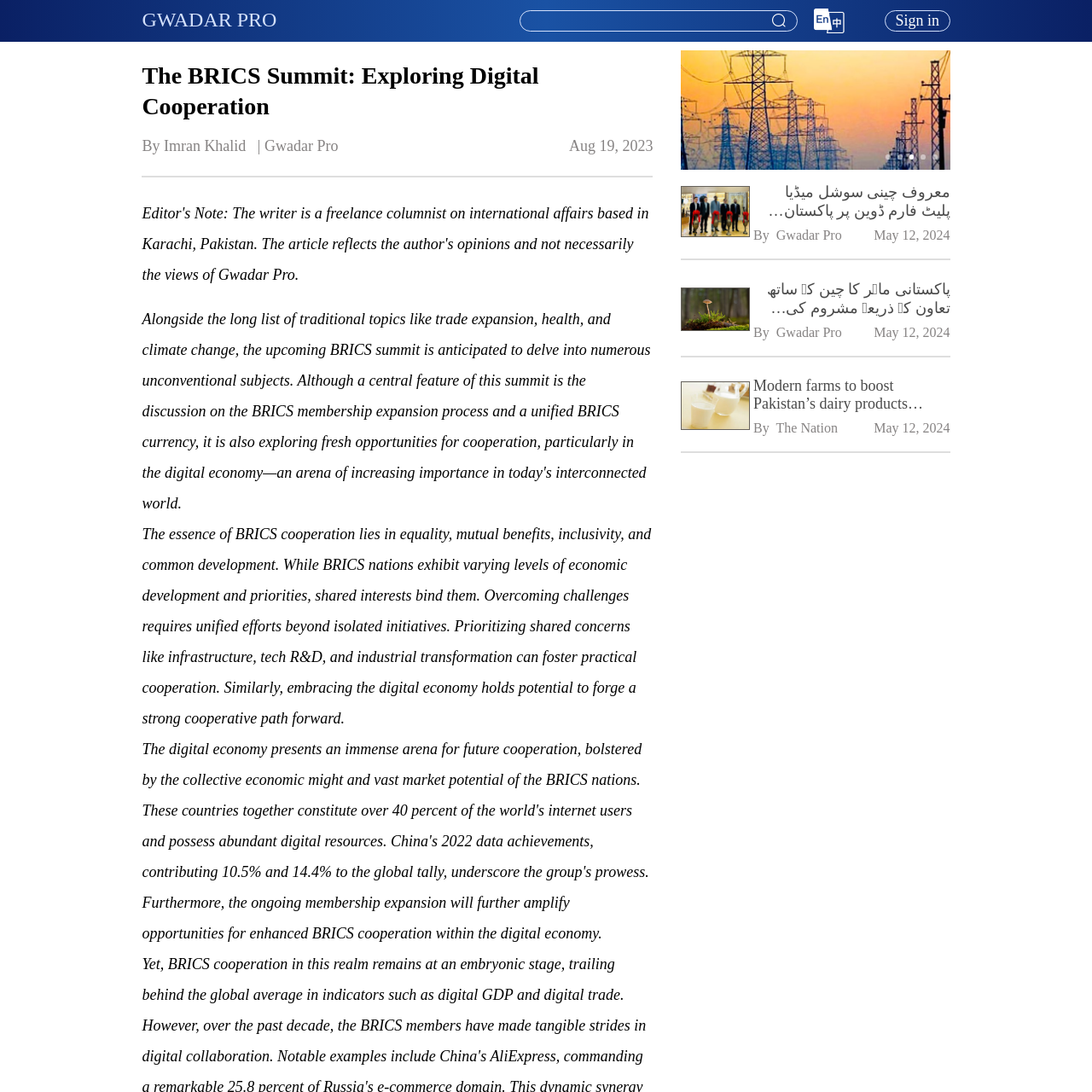Inspect the image outlined by the red box and answer the question using a single word or phrase:
What is the expected outcome of modernization in dairy sector?

Boosting Pakistan's overall export capacity